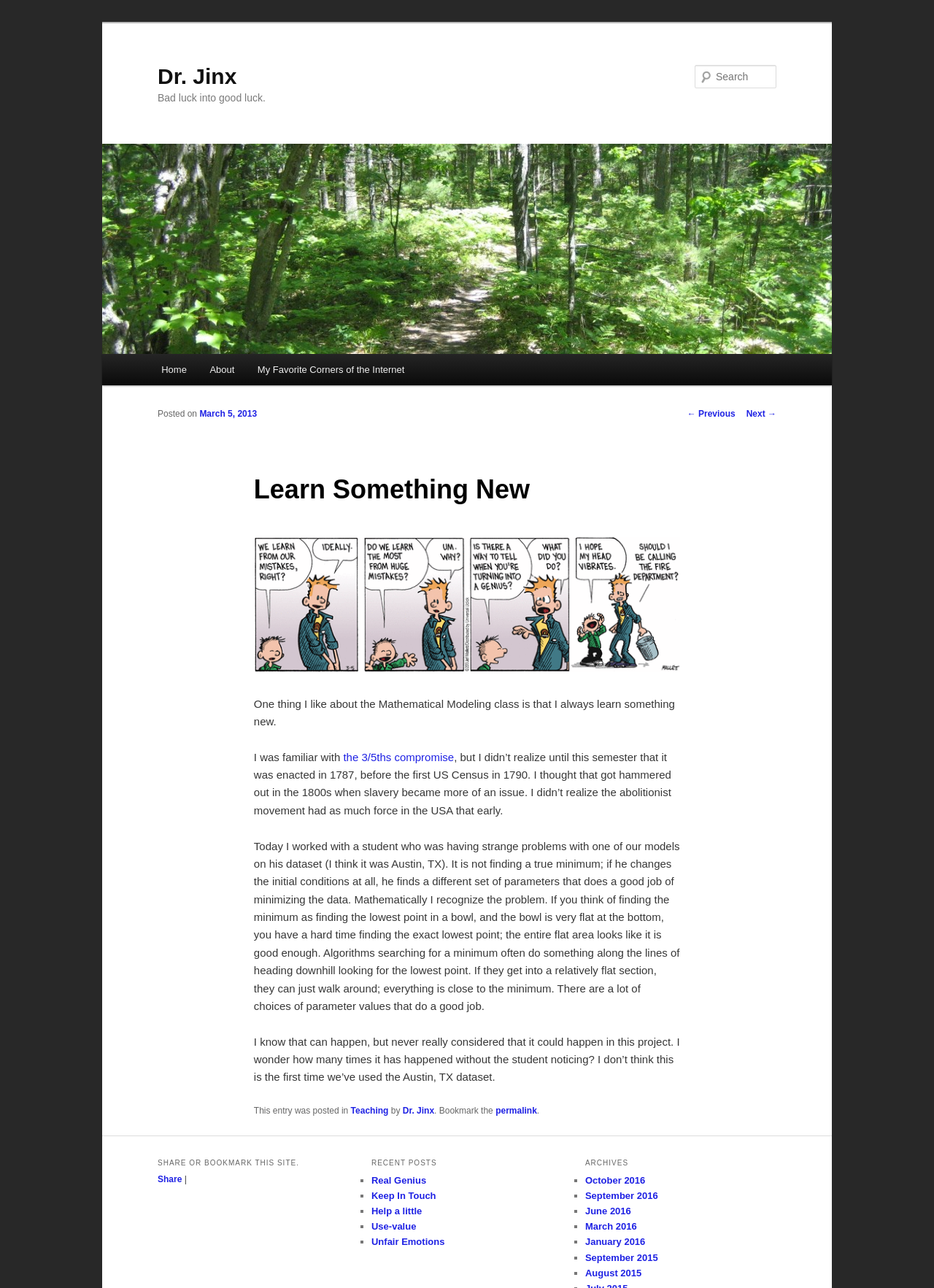Give a concise answer using only one word or phrase for this question:
What is the topic of the blog post?

Learning something new